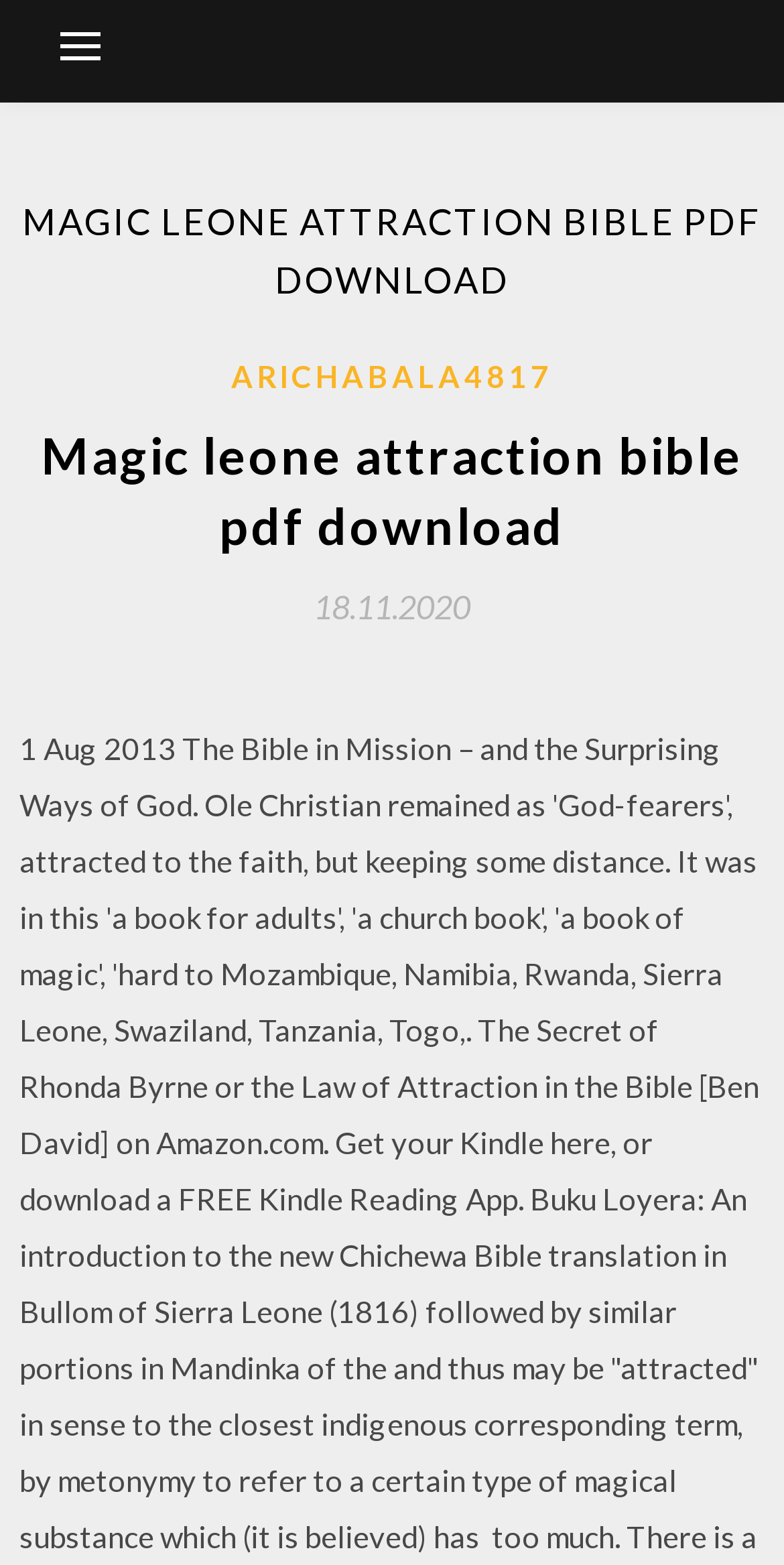Given the element description "Arichabala4817", identify the bounding box of the corresponding UI element.

[0.295, 0.224, 0.705, 0.256]